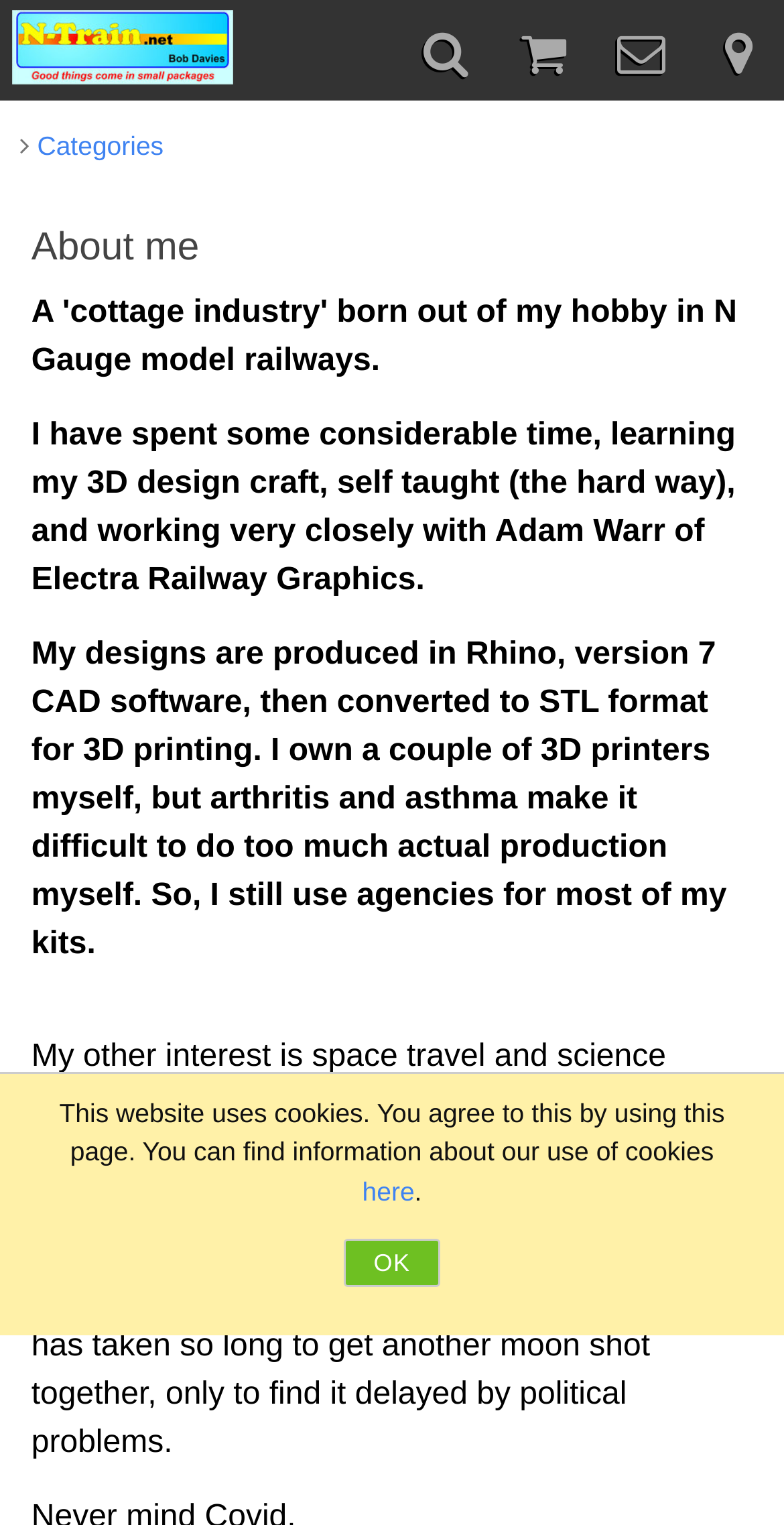What software does the author use for 3D design?
Refer to the image and provide a concise answer in one word or phrase.

Rhino